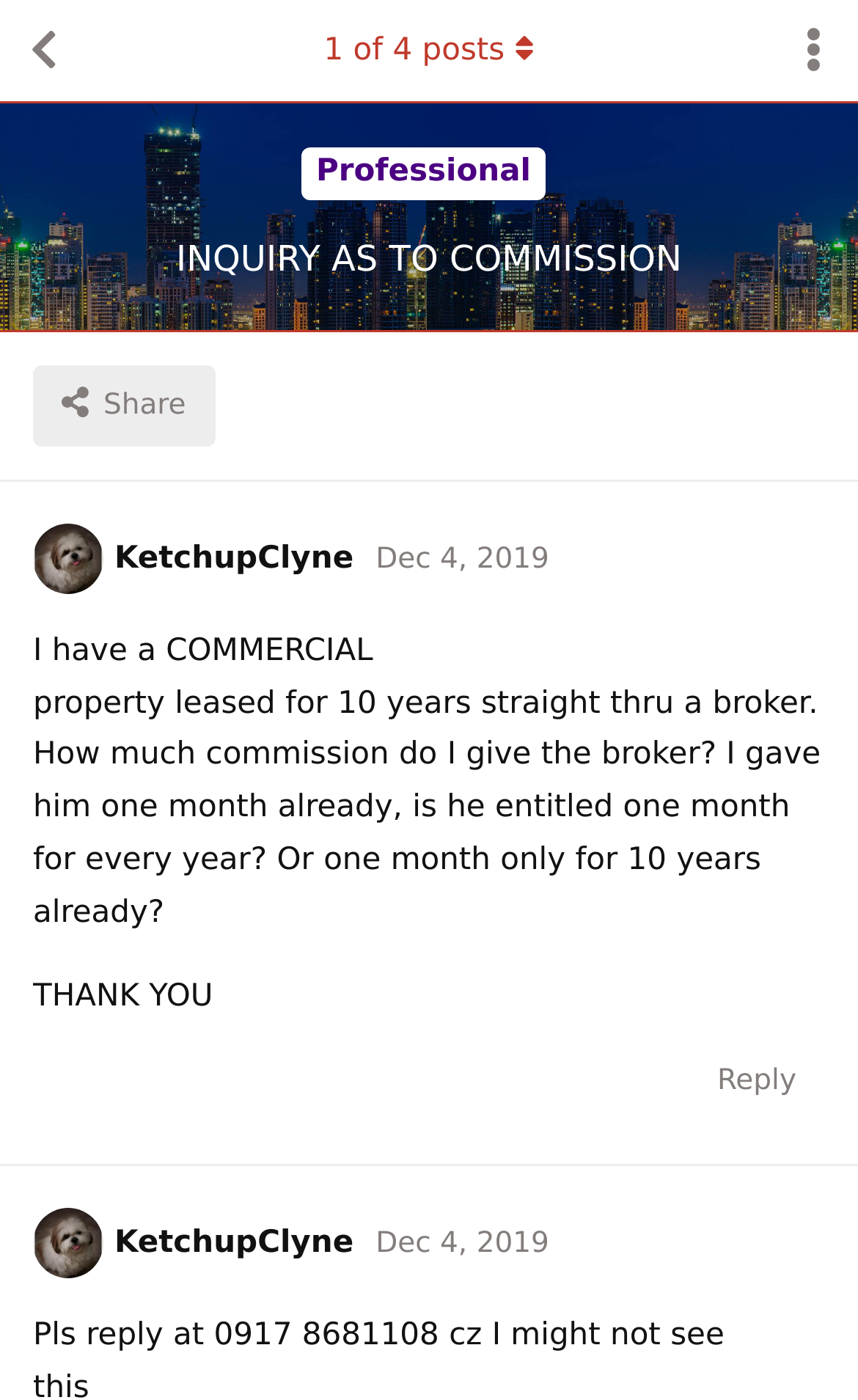What is the name of the user who posted the inquiry?
Using the screenshot, give a one-word or short phrase answer.

KetchupClyne